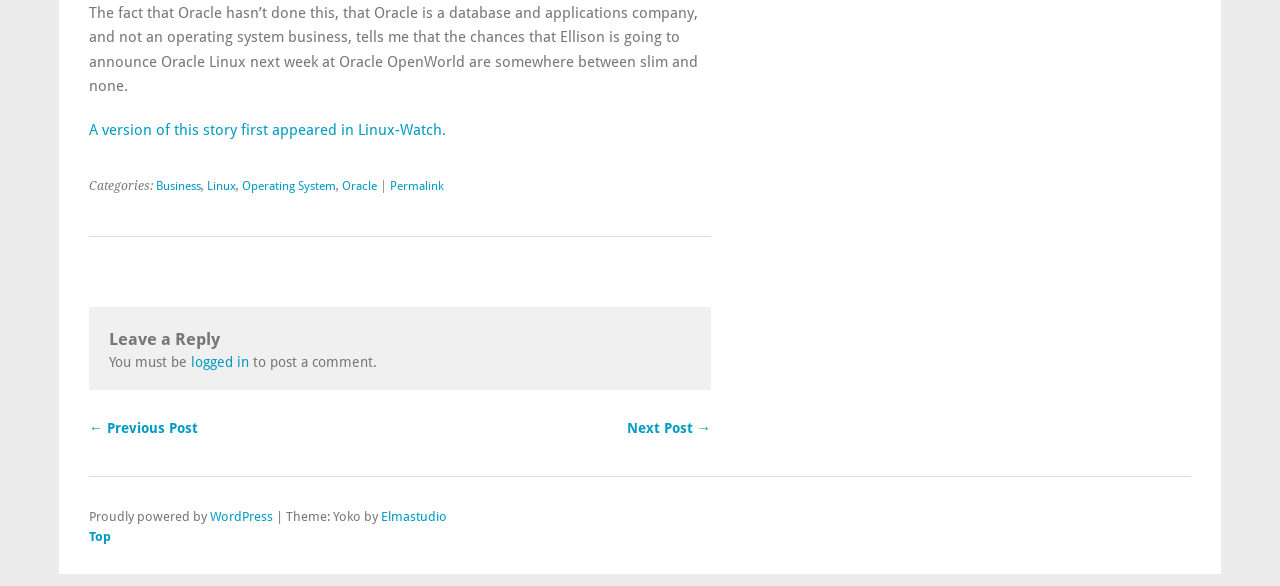What is the topic of the article? Based on the image, give a response in one word or a short phrase.

Oracle Linux